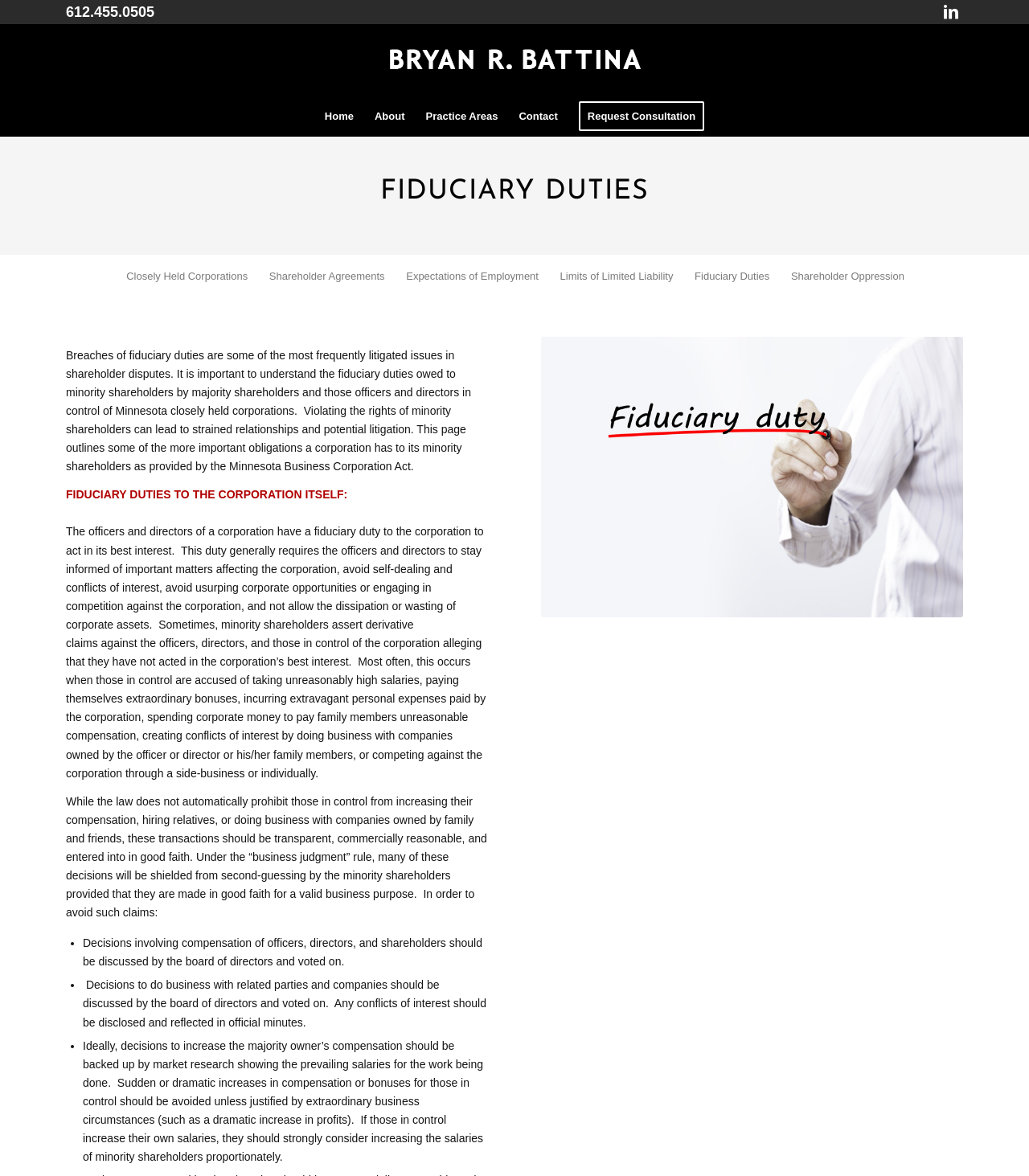Respond with a single word or phrase to the following question:
What should decisions involving compensation of officers and directors be based on?

Market research